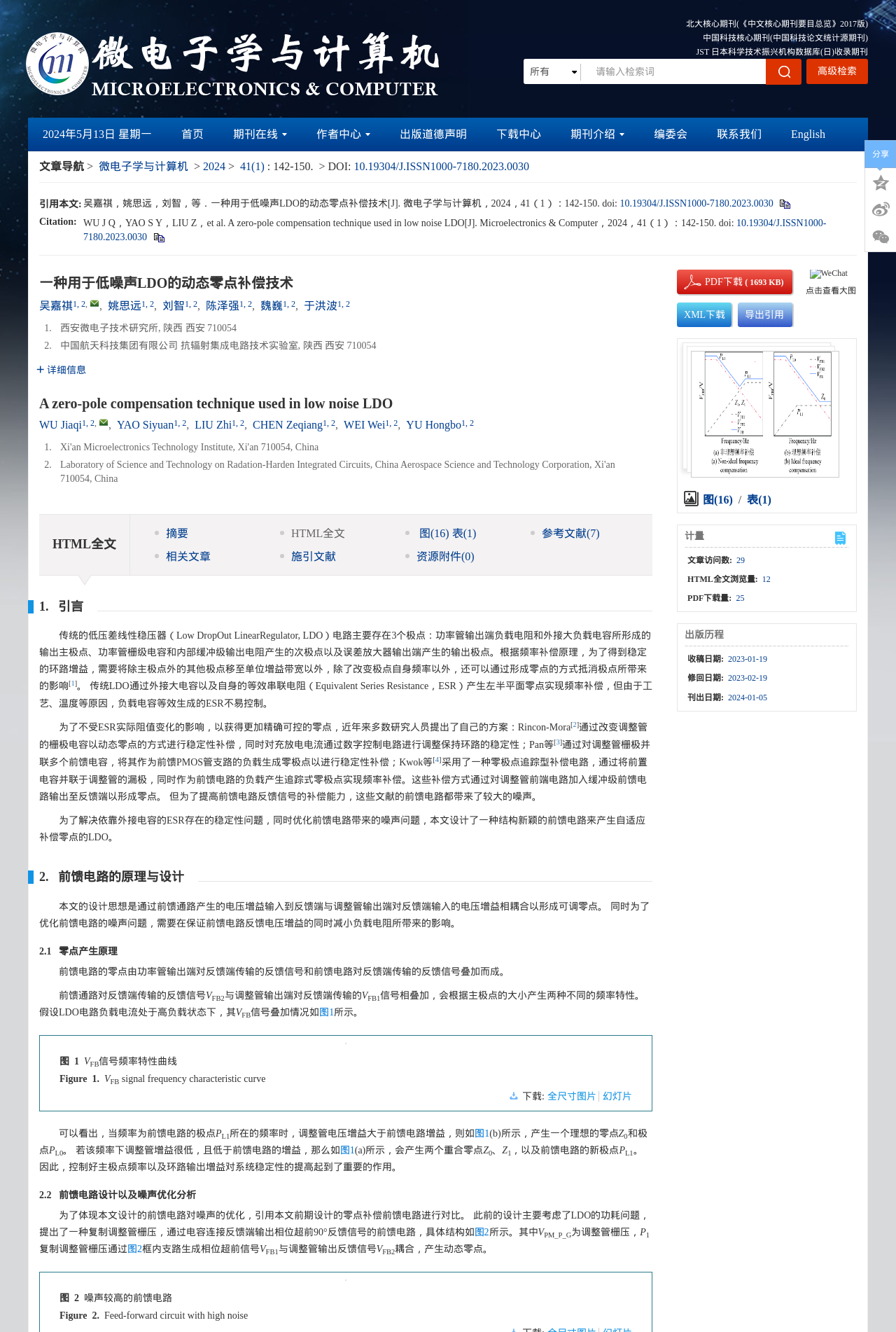Identify the bounding box coordinates of the area that should be clicked in order to complete the given instruction: "search for articles". The bounding box coordinates should be four float numbers between 0 and 1, i.e., [left, top, right, bottom].

[0.655, 0.044, 0.855, 0.063]